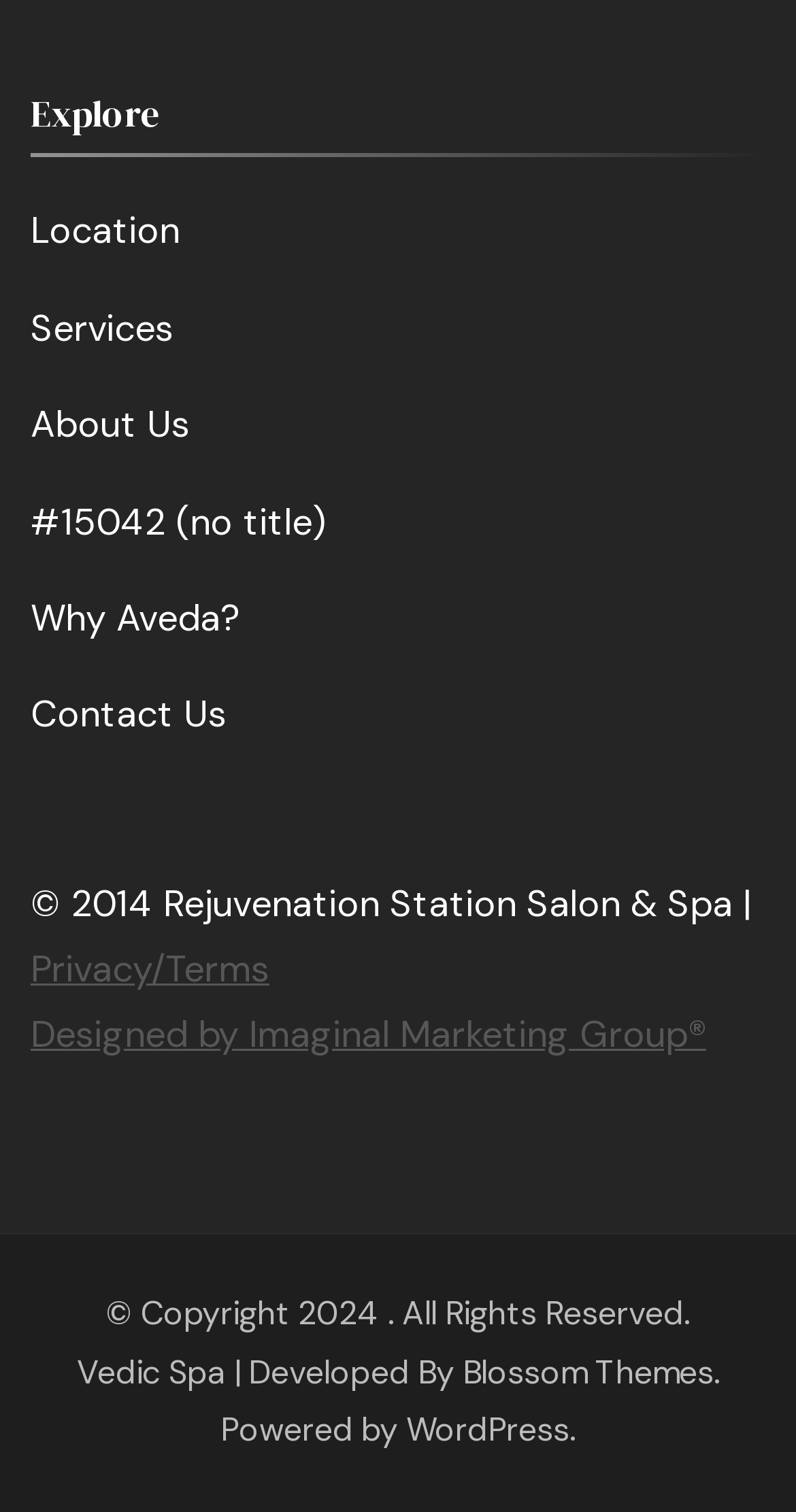Answer the question in a single word or phrase:
What is the theme of the website?

Vedic Spa